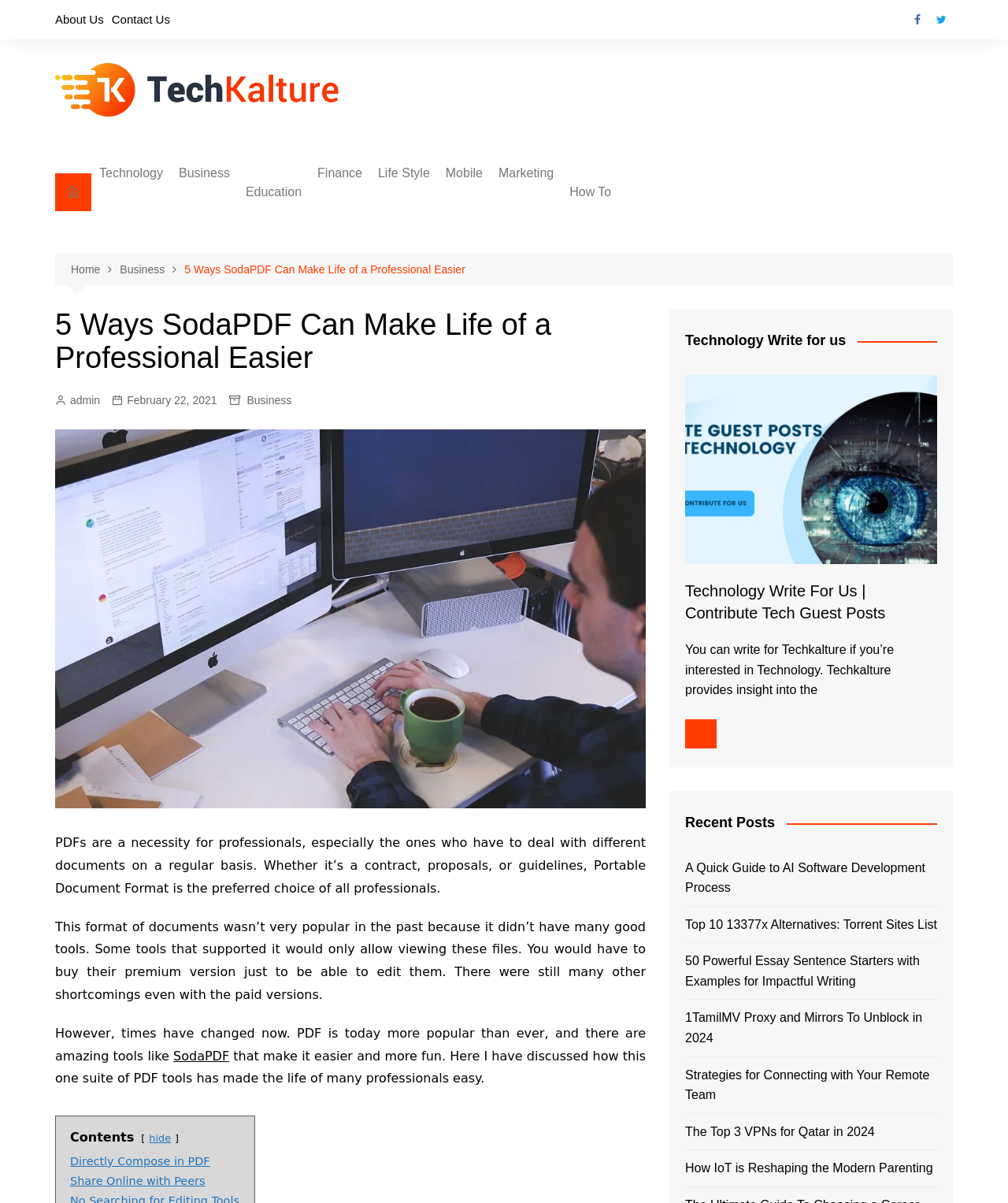What is the name of the PDF tool mentioned in the article?
Please give a detailed and elaborate explanation in response to the question.

The article mentions SodaPDF as a suite of PDF tools that makes it easier and more fun to work with PDFs.